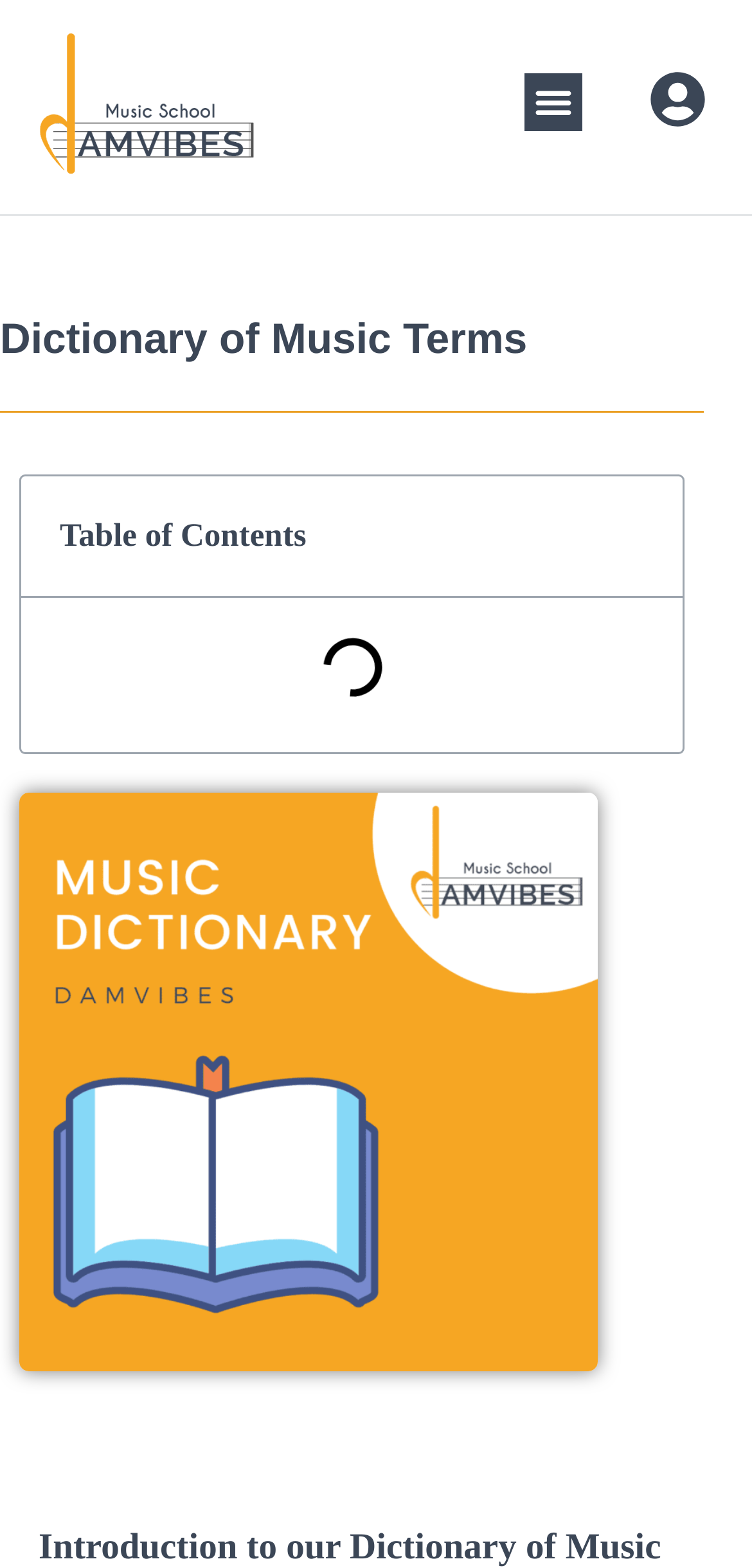Provide the bounding box coordinates of the HTML element this sentence describes: "Menu". The bounding box coordinates consist of four float numbers between 0 and 1, i.e., [left, top, right, bottom].

[0.697, 0.046, 0.774, 0.083]